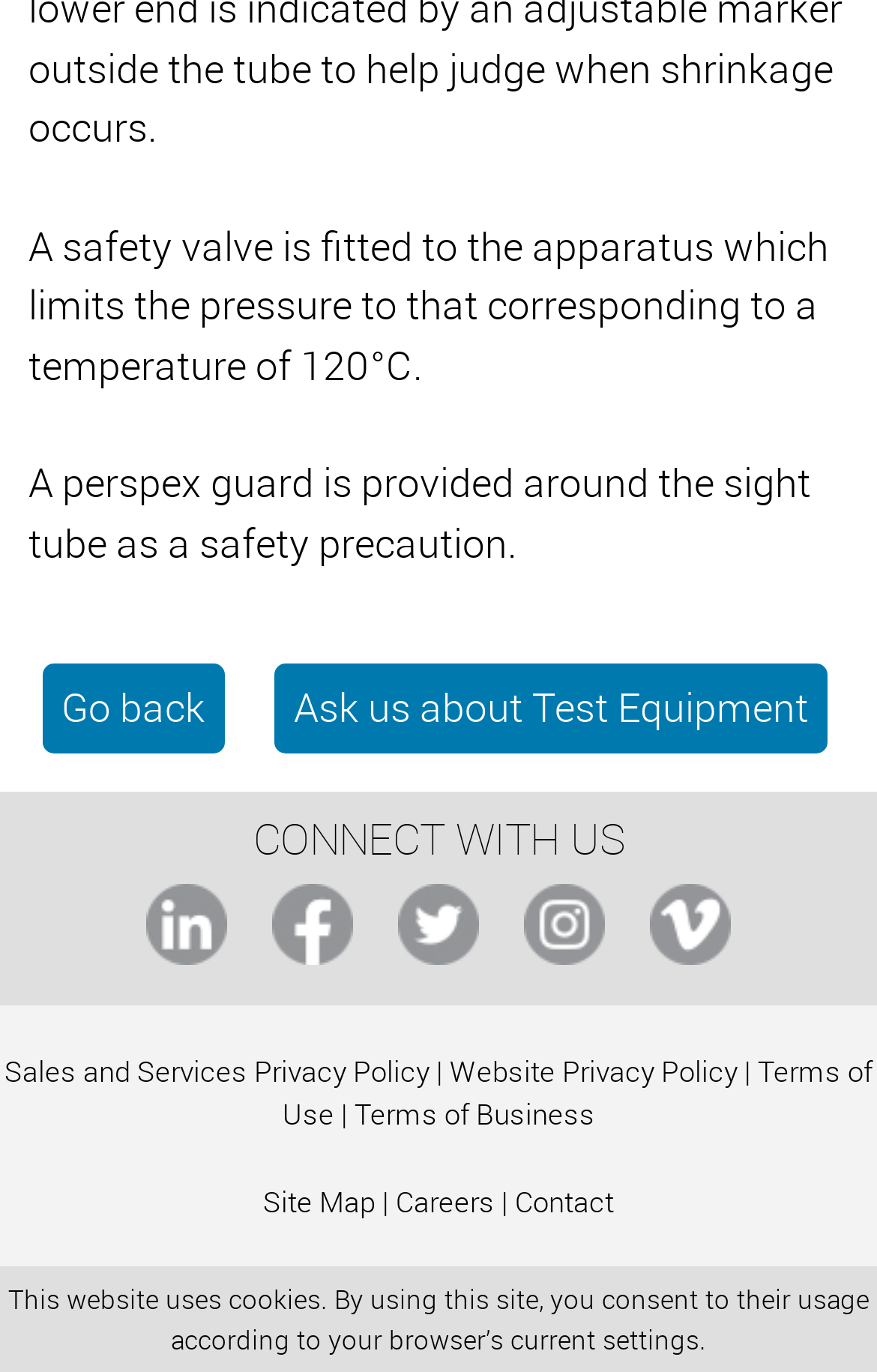Could you provide the bounding box coordinates for the portion of the screen to click to complete this instruction: "View Site Map"?

[0.3, 0.861, 0.428, 0.889]